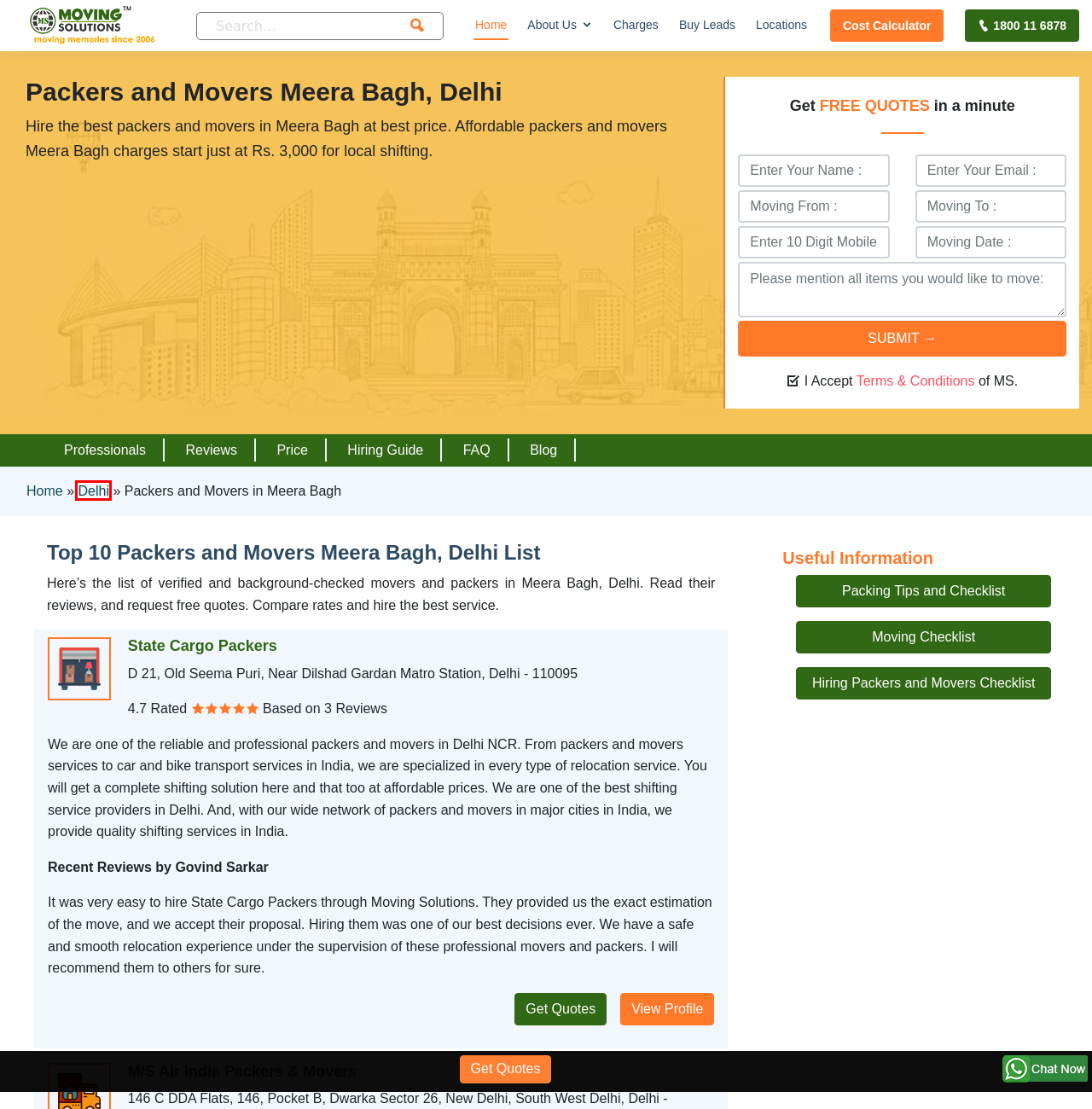Analyze the screenshot of a webpage that features a red rectangle bounding box. Pick the webpage description that best matches the new webpage you would see after clicking on the element within the red bounding box. Here are the candidates:
A. Best Packers and Movers in India | Packers and Movers Services
B. Home Services, Home Improvement & Value-Added Services
C. Moving Solutions Associates across the World
D. GST on Packers and Movers: 5%, 12% or 18%? Latest Updates in 2024
E. Understanding Moving Insurance Types & Charges: An Expert Perspective
F. 40+ Best Residential Areas in Delhi - Middle Class & Posh Areas in Delhi
G. Terms and Conditions - Moving Solutions
H. Top Packers and Movers in Delhi | Best Packers and Movers Delhi

H